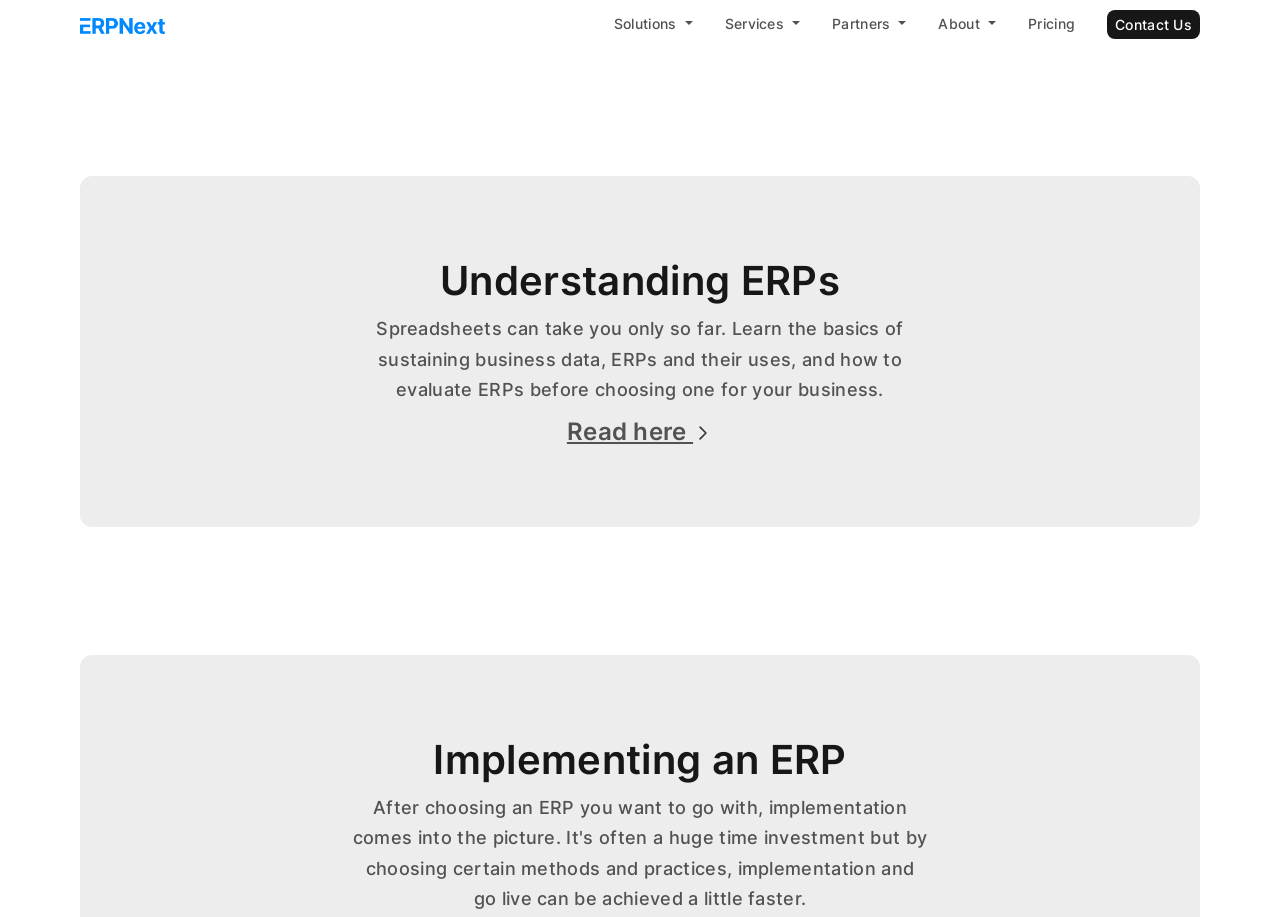Answer the question in a single word or phrase:
How many images are on the webpage?

2